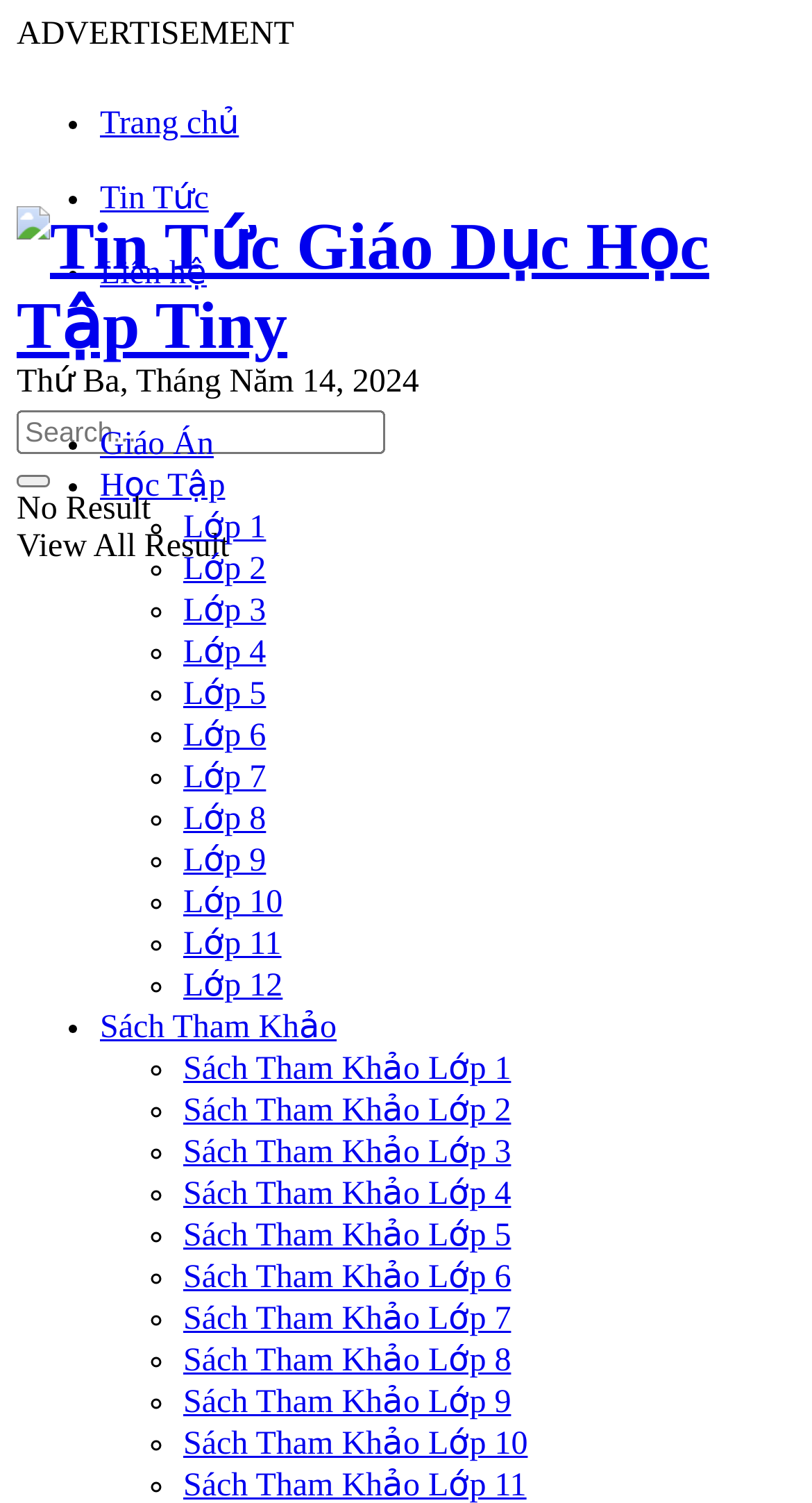Please identify the bounding box coordinates of the area that needs to be clicked to follow this instruction: "View Tin Tức".

[0.123, 0.121, 0.257, 0.144]